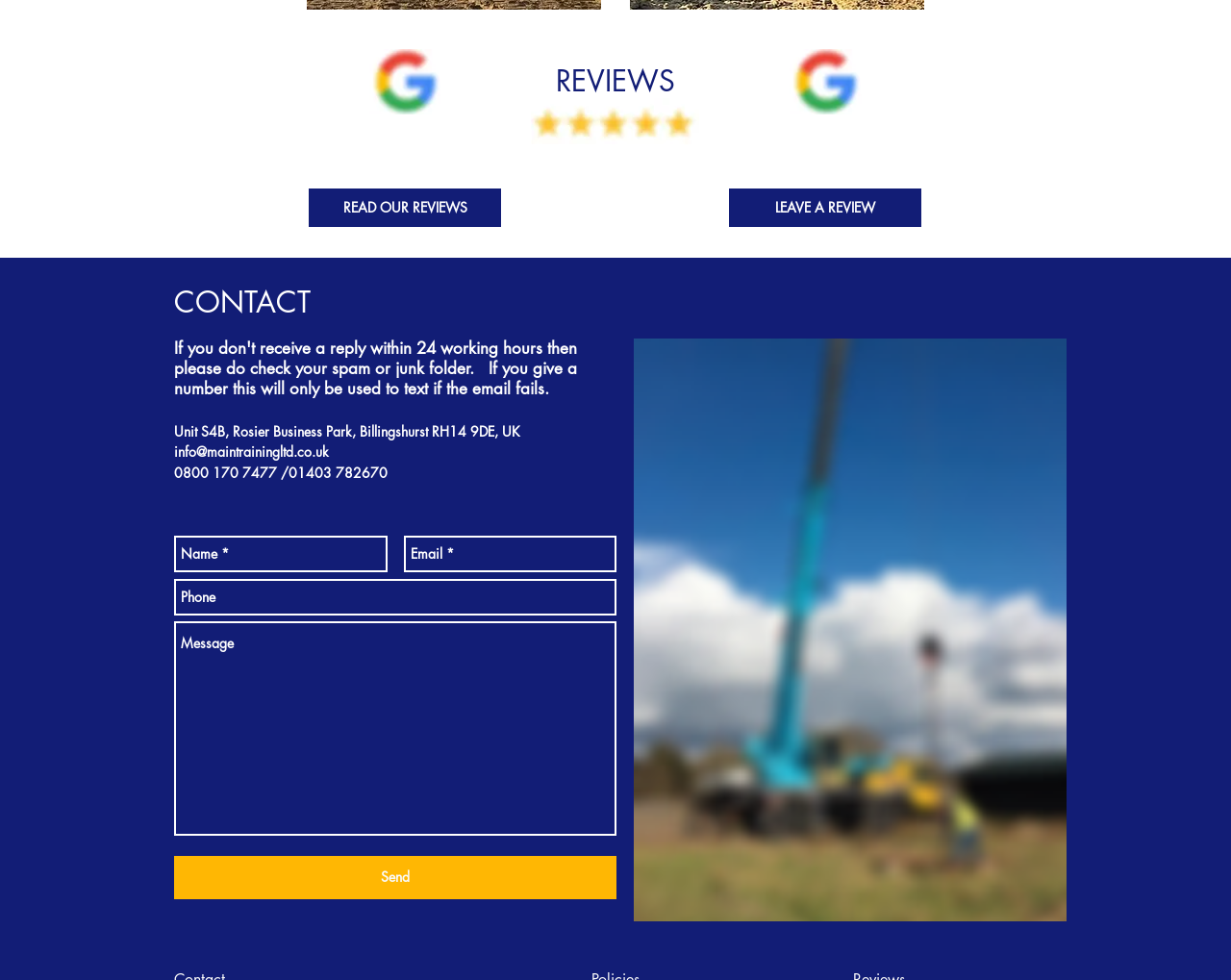What is the purpose of the form at the bottom of the webpage?
Look at the screenshot and respond with a single word or phrase.

To send a message